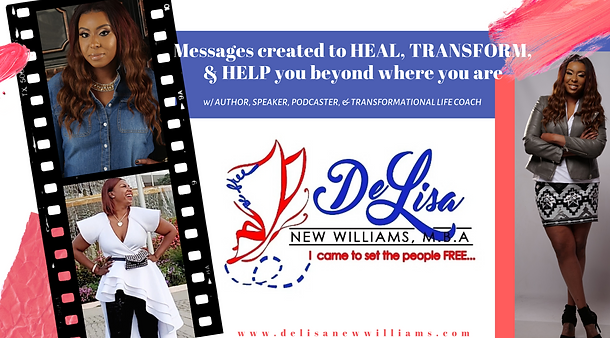Offer a detailed narrative of the image.

The image features an engaging promotional graphic highlighting DeLisa New Williams, a transformational life coach, author, speaker, and podcaster. The background is vibrant, accented with colorful elements, including a pink brush stroke and a film strip framing two images of DeLisa. 

To the left, she is seen in a stylish denim top, exuding confidence and warmth. In the middle, she wears an eye-catching white outfit paired with a bold belt, showcasing her fashionable side. The text overlays convey her mission: "Messages created to HEAL, TRANSFORM, & HELP you beyond where you are," emphasizing her dedication to uplifting others. Below her name, a tagline reads, "I came to set the people FREE…" reflecting her transformative message. The graphic cleverly incorporates her website URL, encouraging viewers to connect with her for further inspiration and guidance.